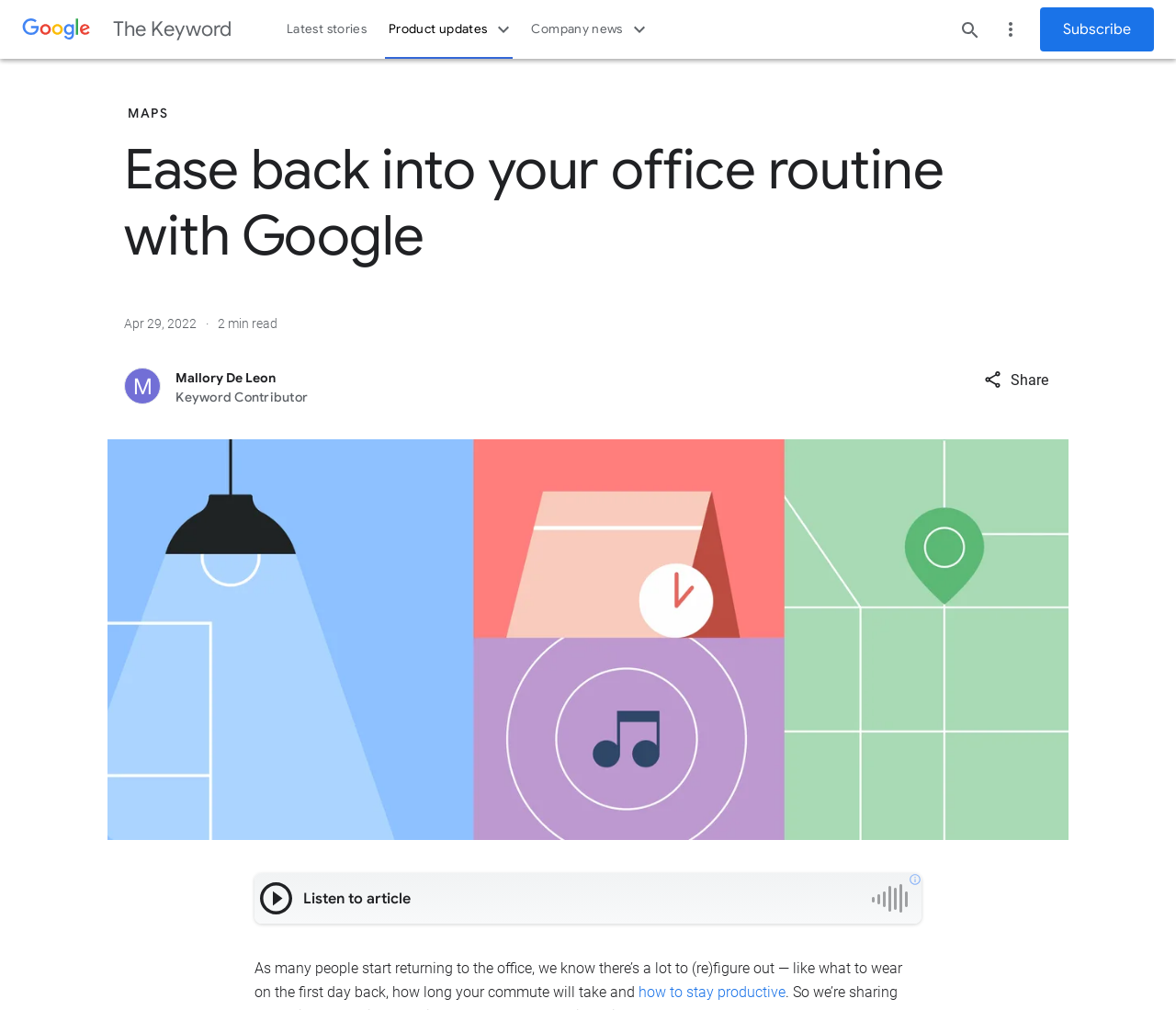What is the main topic of this webpage?
Please ensure your answer is as detailed and informative as possible.

Based on the webpage content, it appears that the main topic is about helping people get back into their office routine, which is evident from the heading 'Ease back into your office routine with Google' and the accompanying text.